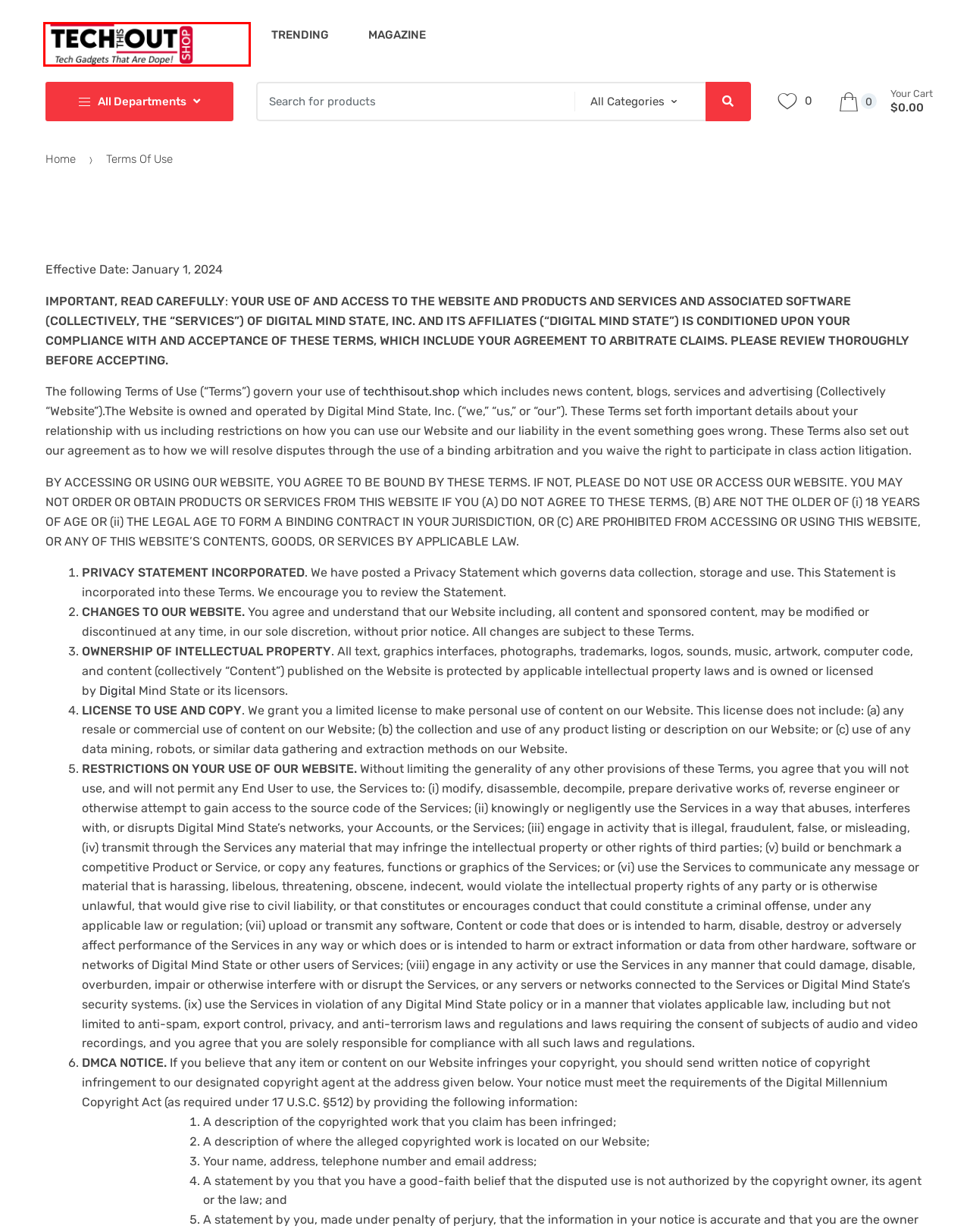Given a screenshot of a webpage with a red bounding box around a UI element, please identify the most appropriate webpage description that matches the new webpage after you click on the element. Here are the candidates:
A. Privacy Notice for CO – TechThisOut Shop
B. Trending – TechThisOut Shop
C. Terms Of Service – TechThisOut Shop
D. Cart – TechThisOut Shop
E. Wishlist – TechThisOut Shop
F. Comparisons.org | Compare And Save
G. TechThisOut Shop – Tech Gadgets That Are Dope!
H. Privacy Notice for UT – TechThisOut Shop

G